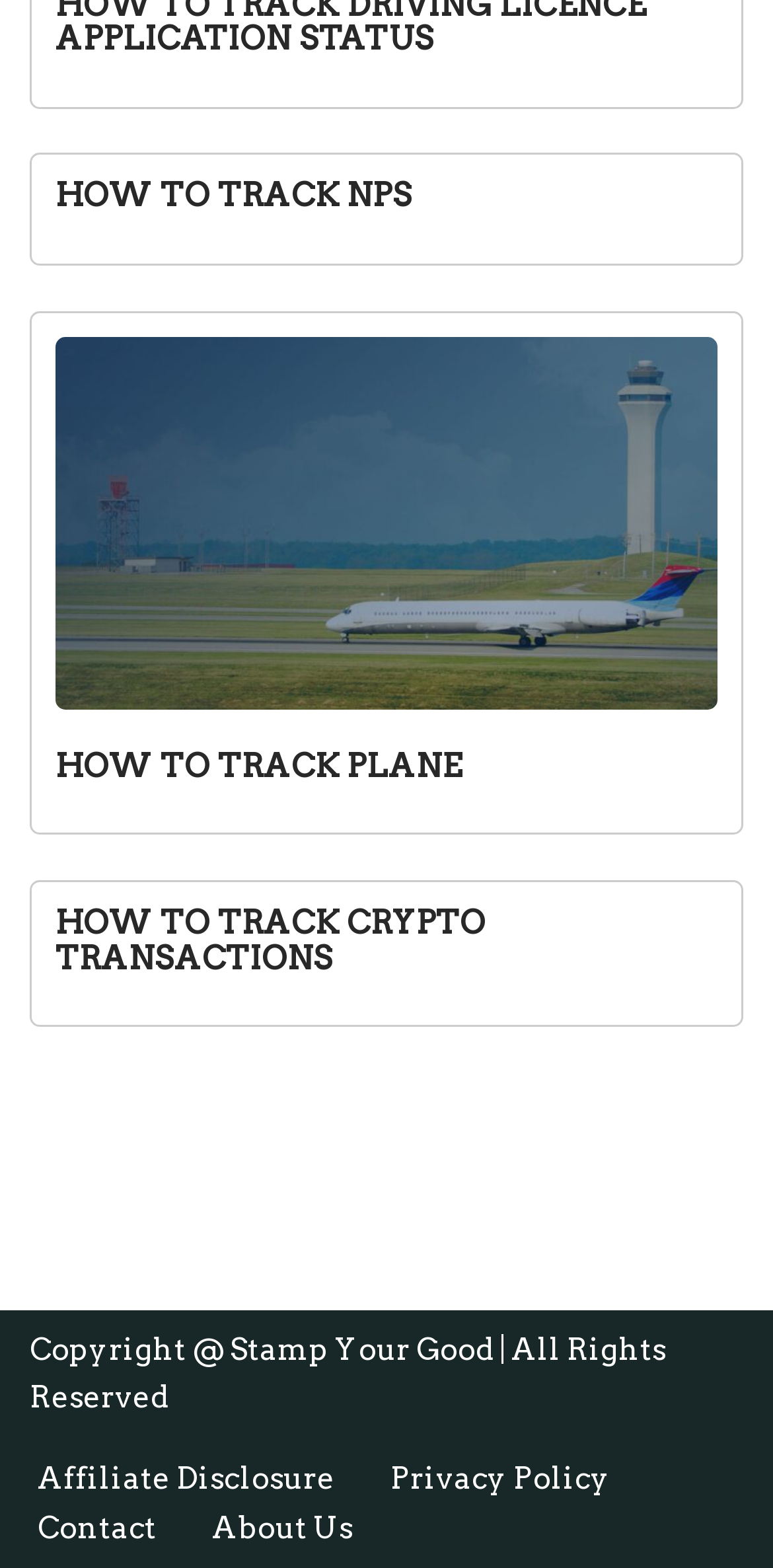Using the element description provided, determine the bounding box coordinates in the format (top-left x, top-left y, bottom-right x, bottom-right y). Ensure that all values are floating point numbers between 0 and 1. Element description: Contact

[0.049, 0.958, 0.203, 0.99]